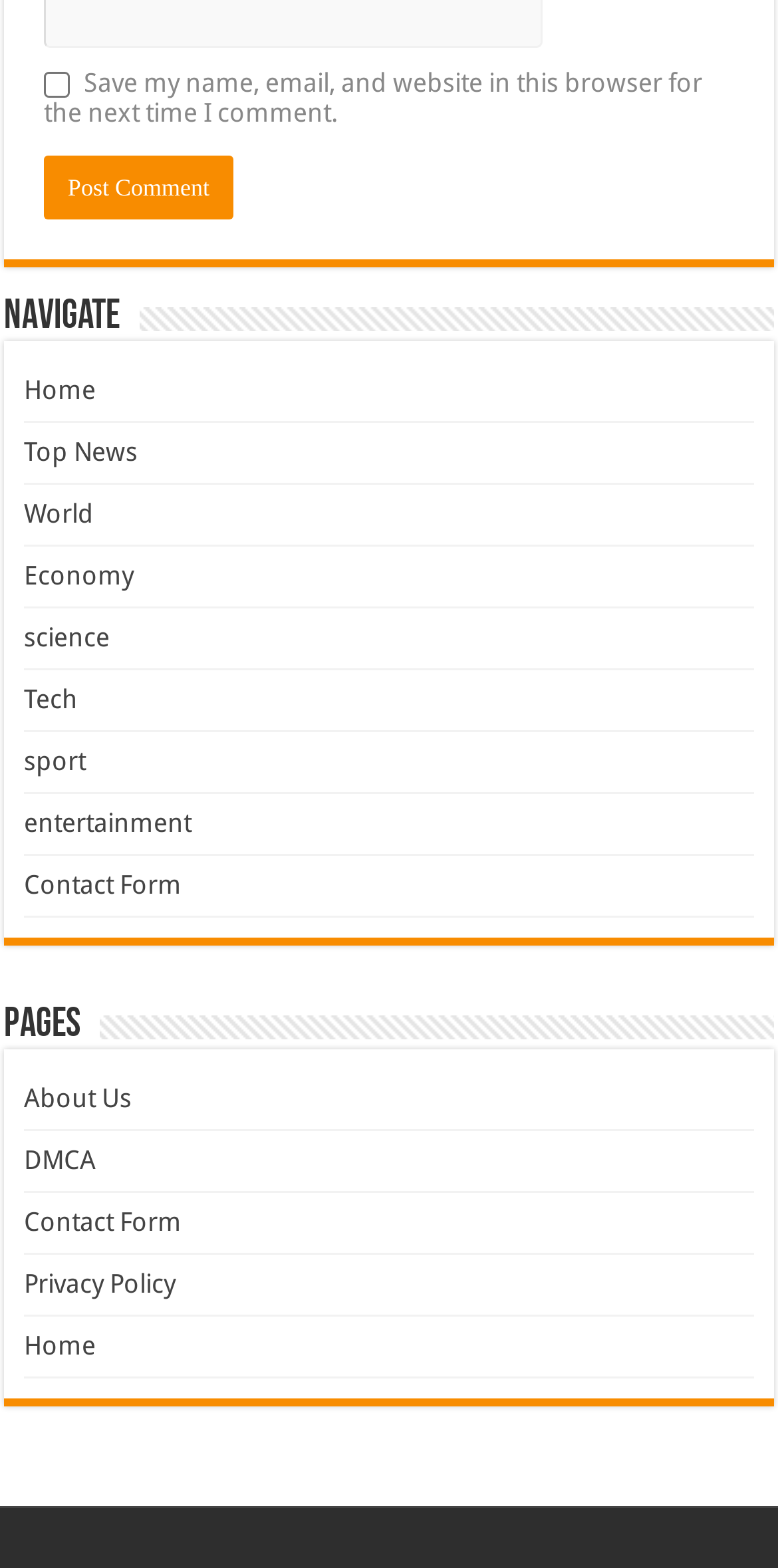What is the last link in the navigation section?
Based on the visual information, provide a detailed and comprehensive answer.

The last link in the navigation section is 'Contact Form', which is located at the bottom of the navigation section and has a bounding box coordinate of [0.031, 0.555, 0.233, 0.574].